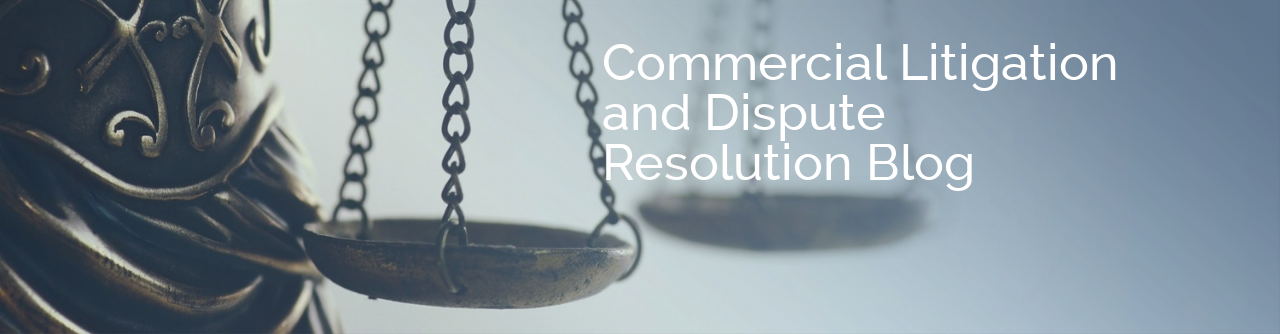Outline with detail what the image portrays.

The image features a close-up of an elegantly designed scale, symbolizing justice and balance, set against a soft gradient background. This visual reinforces the theme of the "Commercial Litigation and Dispute Resolution Blog," highlighting the serious yet nuanced nature of legal disputes. The scale, often associated with the law and fairness, reflects the blog's focus on important legal issues and the principles of justice within the commercial litigation sphere. The text accompanying the image emphasizes the blog's aim to provide valuable insights into legal trends and practices, catering to professionals and readers interested in the complexities of commercial law.